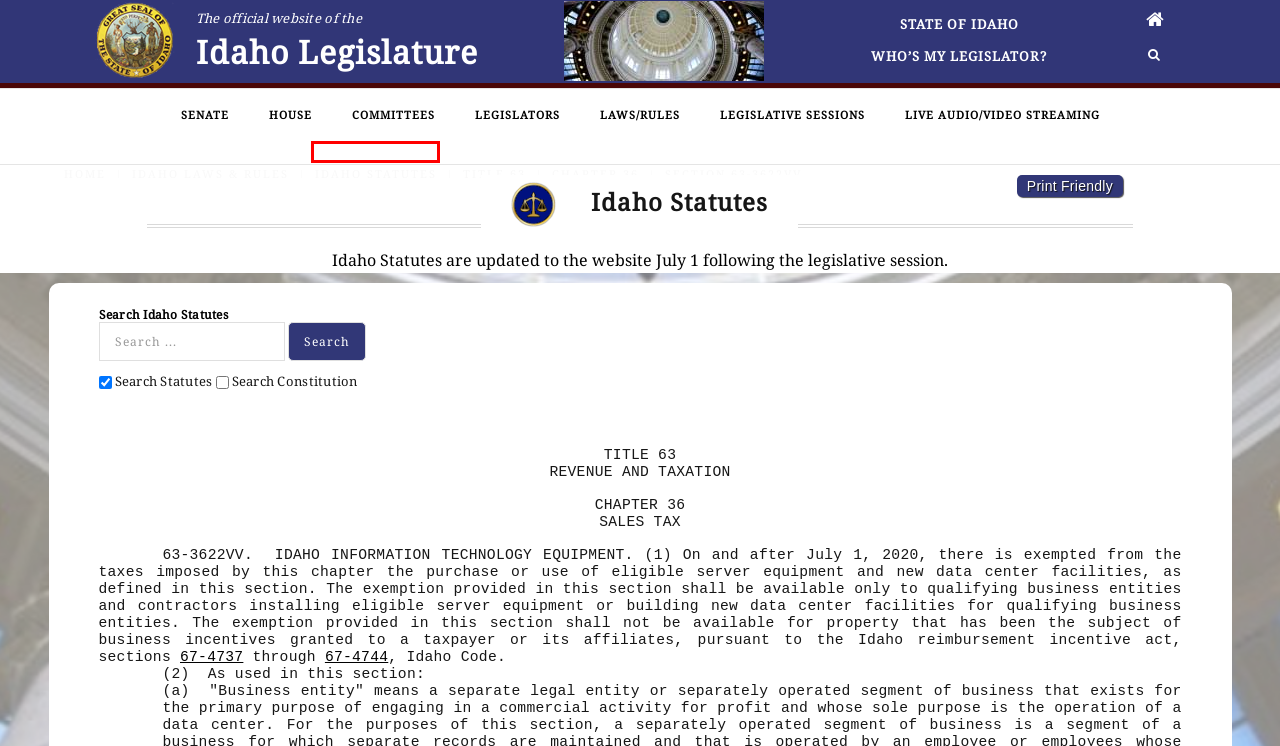Look at the screenshot of a webpage that includes a red bounding box around a UI element. Select the most appropriate webpage description that matches the page seen after clicking the highlighted element. Here are the candidates:
A. Idaho Statutes – Idaho State Legislature
B. Section 67-4744 – Idaho State Legislature
C. Idaho State Legislature – Idaho State Legislature
D. Chapter 36 – Idaho State Legislature
E. Section 63-3071 – Idaho State Legislature
F. Title 63 – Idaho State Legislature
G. Section 67-4737 – Idaho State Legislature
H. Idaho Laws & Rules – Idaho State Legislature

A